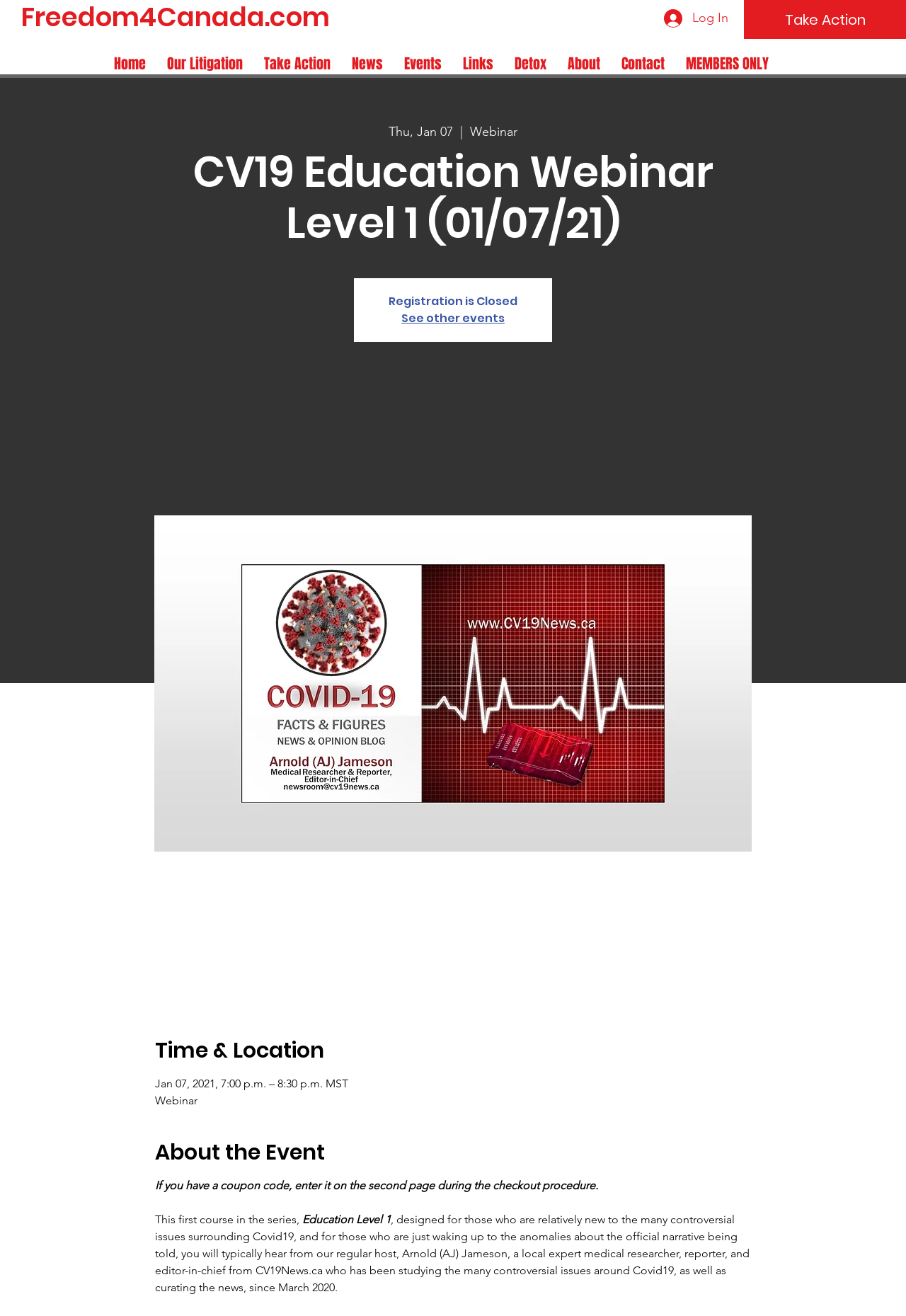Specify the bounding box coordinates of the element's region that should be clicked to achieve the following instruction: "Explore the 'News' section". The bounding box coordinates consist of four float numbers between 0 and 1, in the format [left, top, right, bottom].

[0.376, 0.038, 0.434, 0.059]